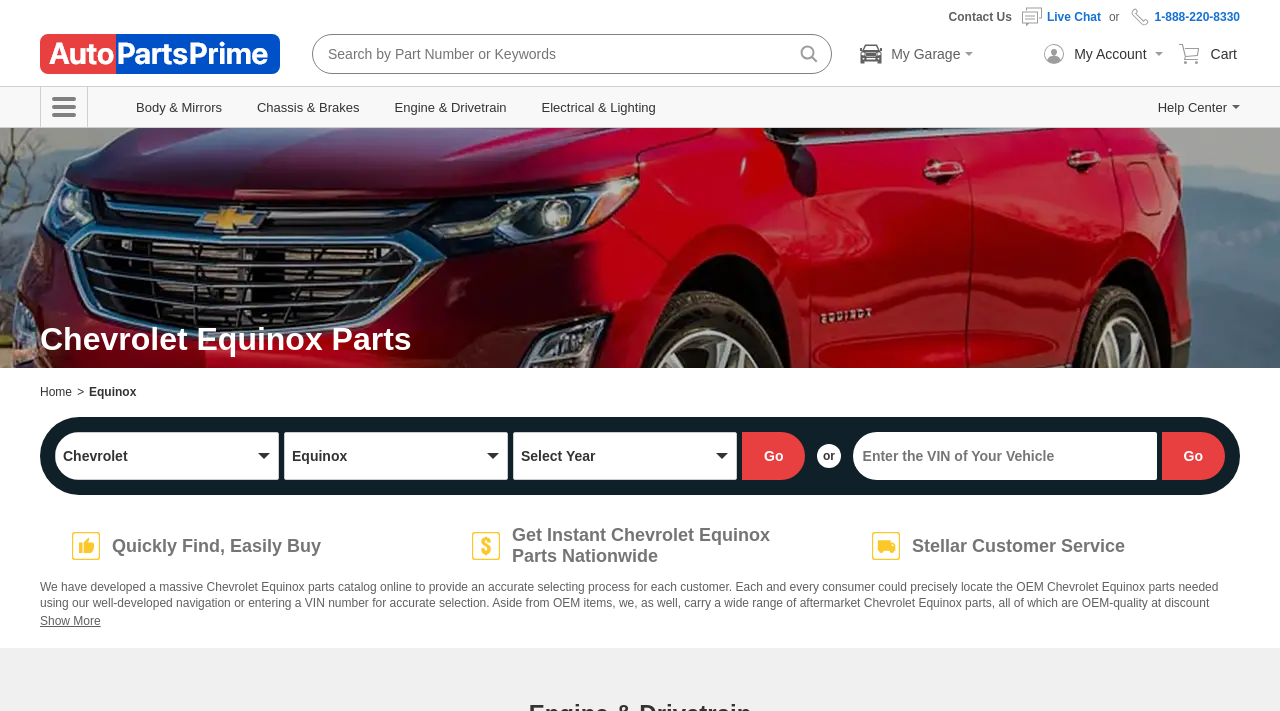Find the bounding box coordinates of the clickable element required to execute the following instruction: "Contact us". Provide the coordinates as four float numbers between 0 and 1, i.e., [left, top, right, bottom].

[0.741, 0.014, 0.791, 0.034]